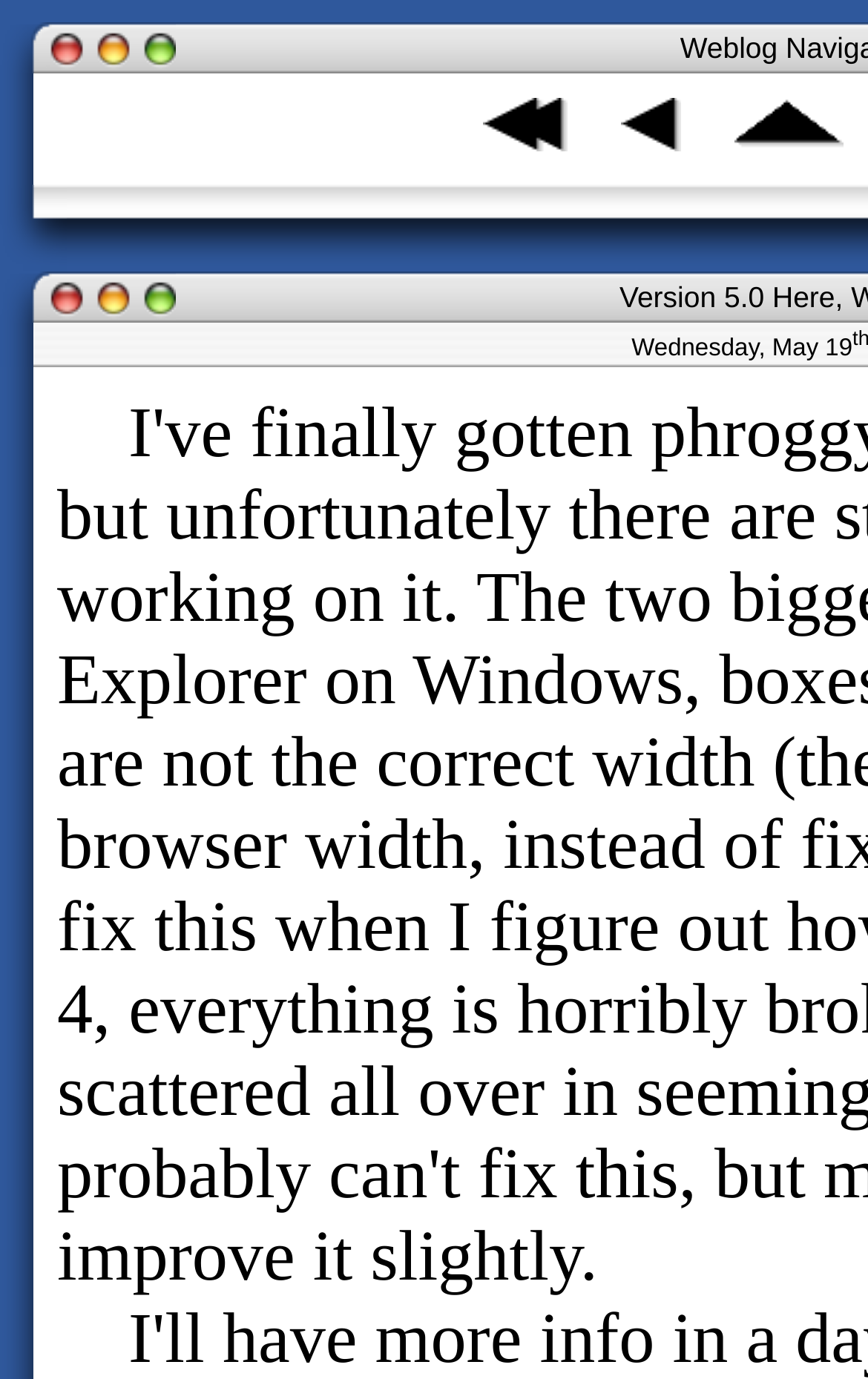What is the relative position of the 'First' link and the 'Previous' link?
Look at the image and answer the question with a single word or phrase.

Above